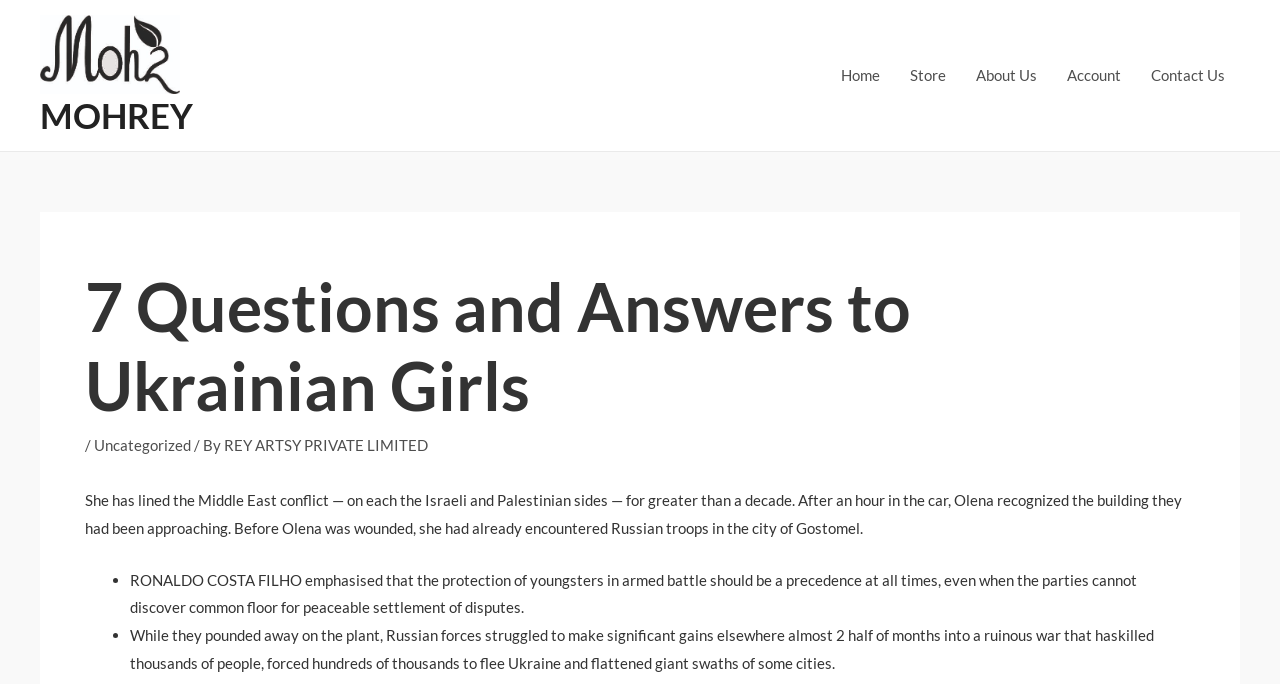Determine the bounding box coordinates for the region that must be clicked to execute the following instruction: "click on the Contact Us link".

[0.888, 0.052, 0.969, 0.169]